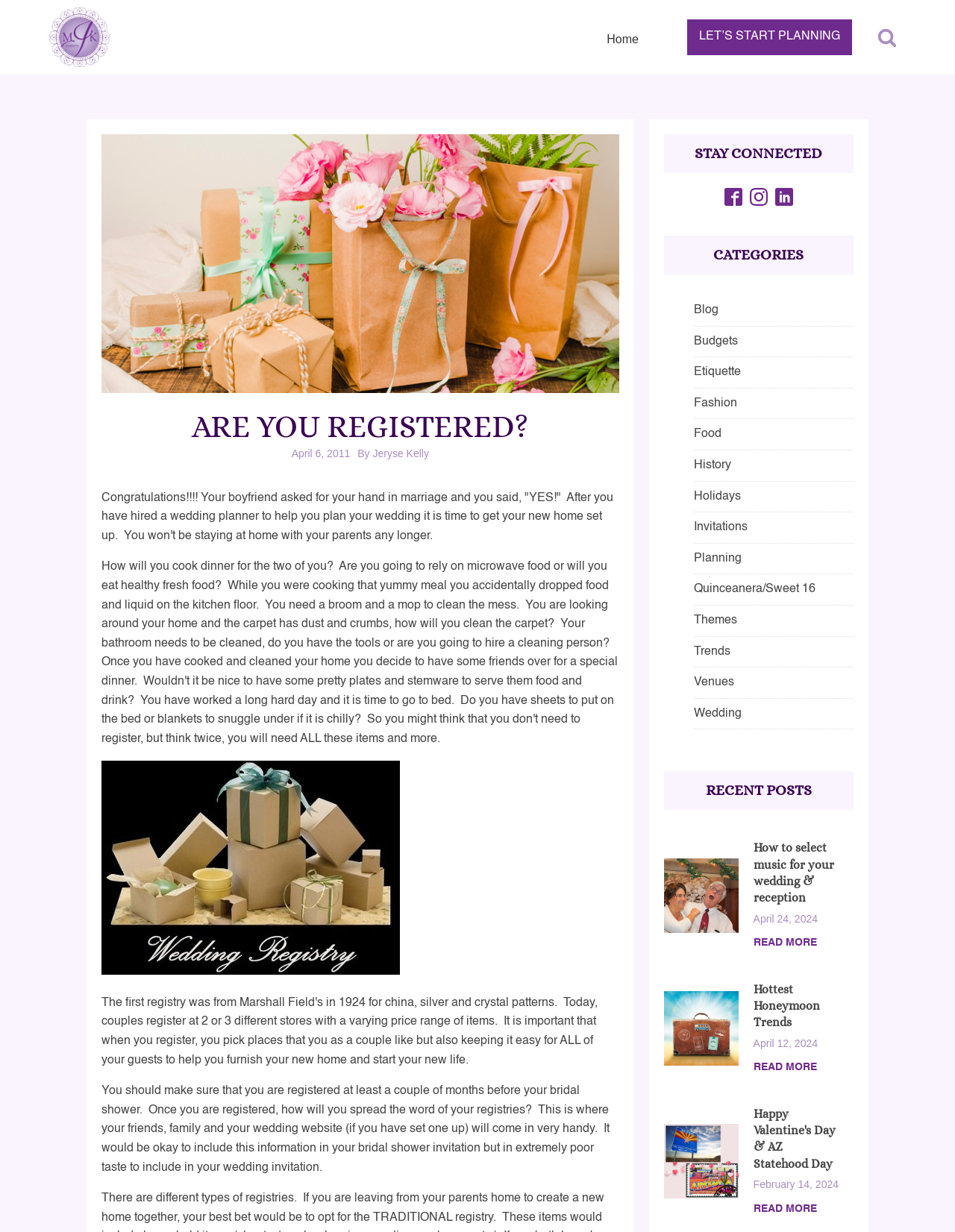Find the bounding box coordinates of the clickable element required to execute the following instruction: "Visit our Facebook". Provide the coordinates as four float numbers between 0 and 1, i.e., [left, top, right, bottom].

[0.758, 0.153, 0.777, 0.167]